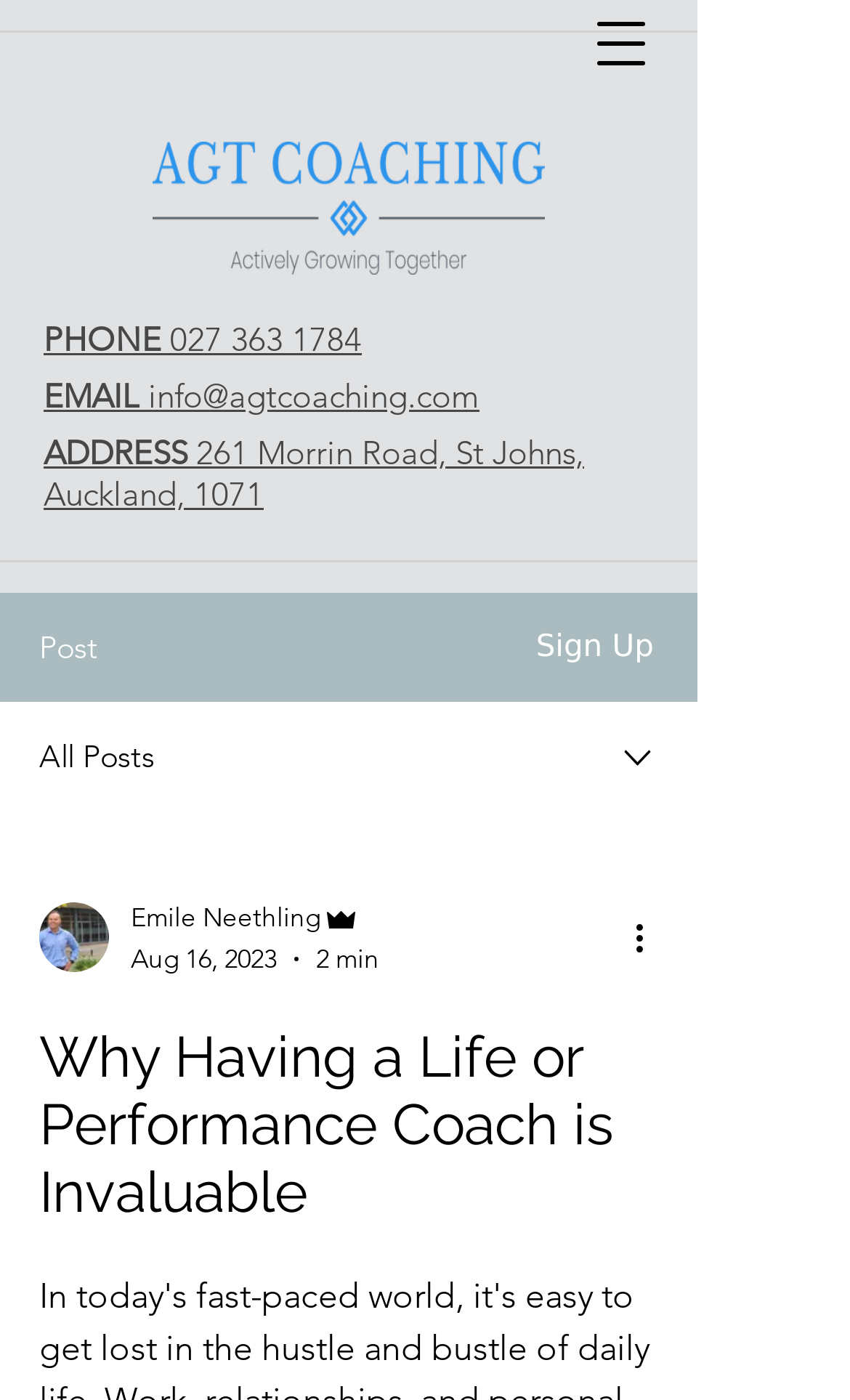Determine the bounding box coordinates in the format (top-left x, top-left y, bottom-right x, bottom-right y). Ensure all values are floating point numbers between 0 and 1. Identify the bounding box of the UI element described by: EMAIL info@agtcoaching.com

[0.051, 0.268, 0.564, 0.297]